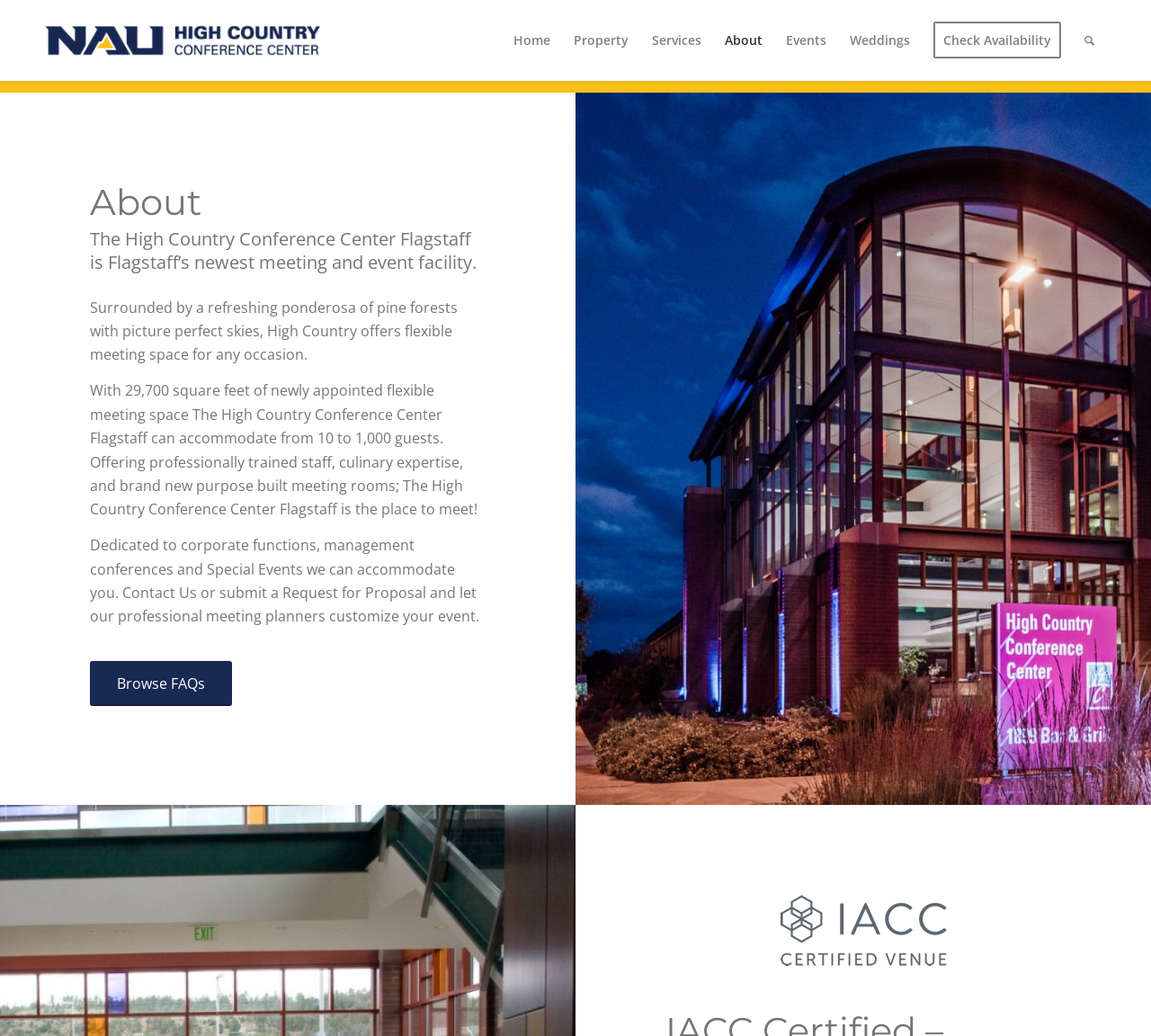Provide an in-depth caption for the webpage.

The webpage is about the High Country Conference Center Flagstaff, a conference and meeting facility. At the top, there is a logo image and a link with the same name, "High Country Conference Center Flagstaff - Conference and Meeting Facility". 

To the right of the logo, there is a navigation menu with 8 links: "Home", "Property", "Services", "About", "Events", "Weddings", "Check Availability", and "Search". 

Below the navigation menu, there is a heading "About" followed by four paragraphs of text. The first paragraph introduces the High Country Conference Center Flagstaff as Flagstaff's newest meeting and event facility. The second paragraph describes the surrounding environment. The third paragraph highlights the facility's meeting space and capabilities. The fourth paragraph mentions the types of events the facility can accommodate and invites users to contact them or submit a proposal.

Below the text, there is a link "Browse FAQs" and a social media link with an icon.